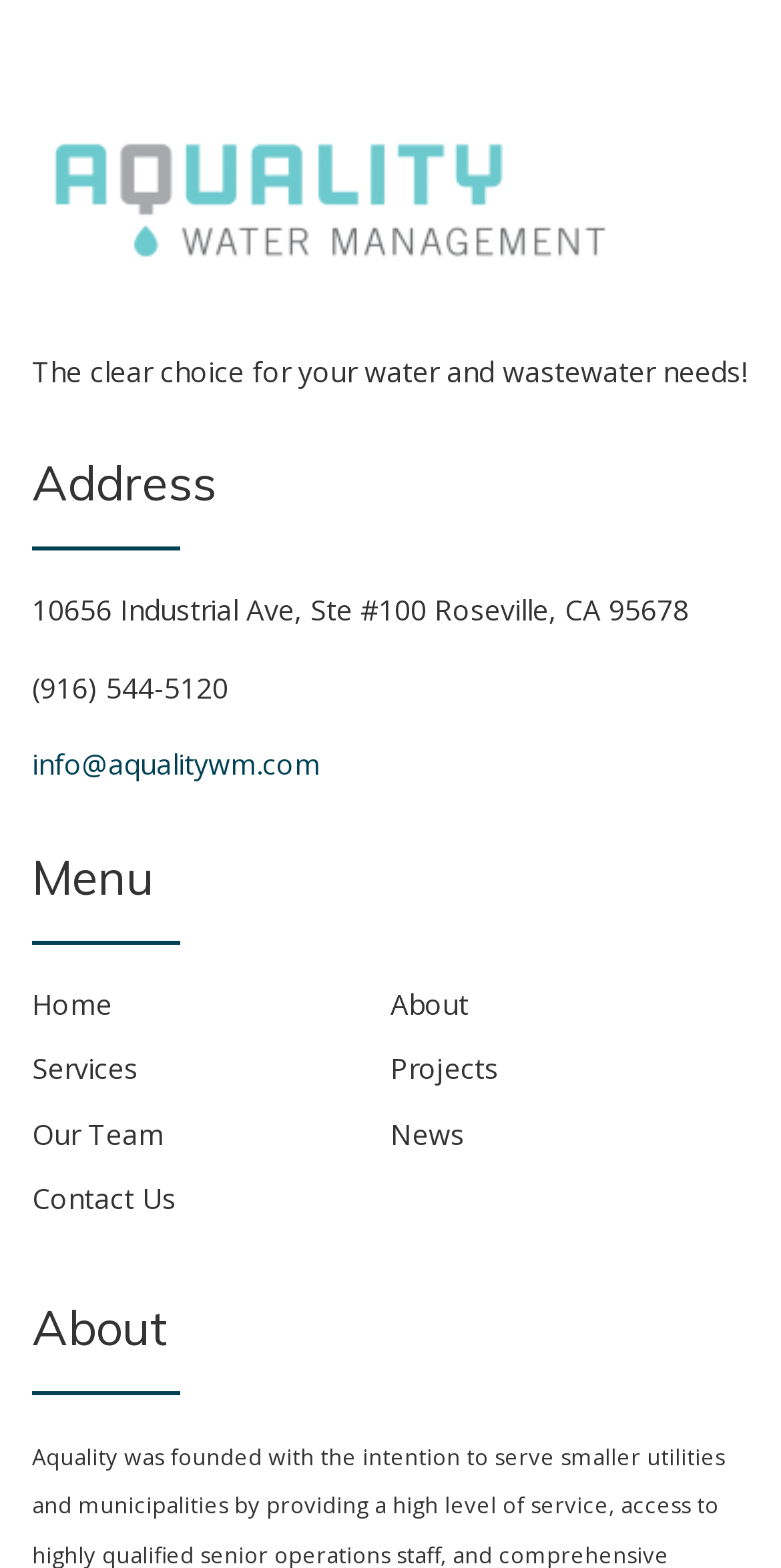How many menu items are there?
Based on the screenshot, give a detailed explanation to answer the question.

I counted the number of link elements under the 'Menu' heading, which are 'Home', 'About', 'Services', 'Projects', 'Our Team', 'News', and 'Contact Us'. There are 8 menu items in total.